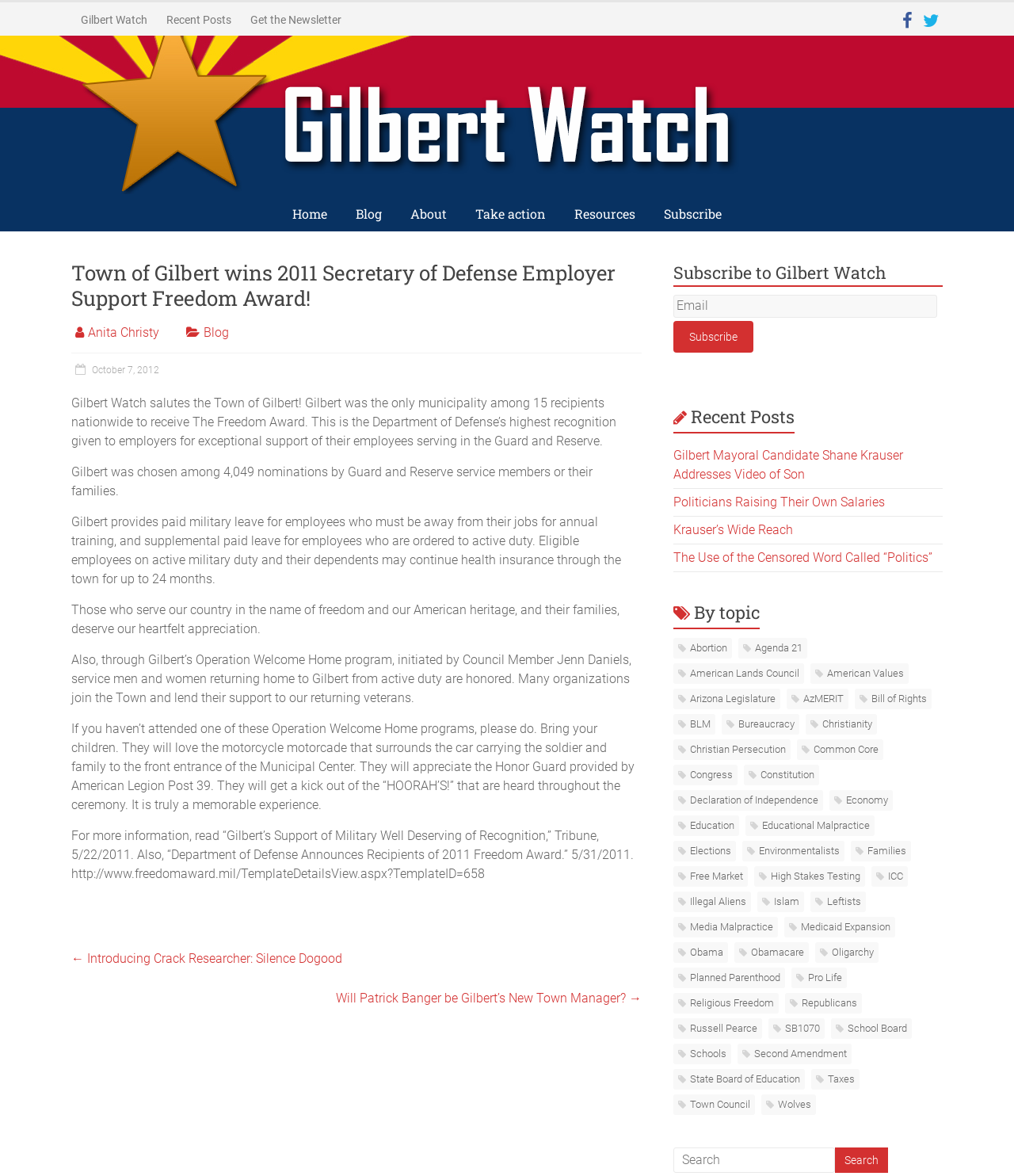Extract the main headline from the webpage and generate its text.

Town of Gilbert wins 2011 Secretary of Defense Employer Support Freedom Award!